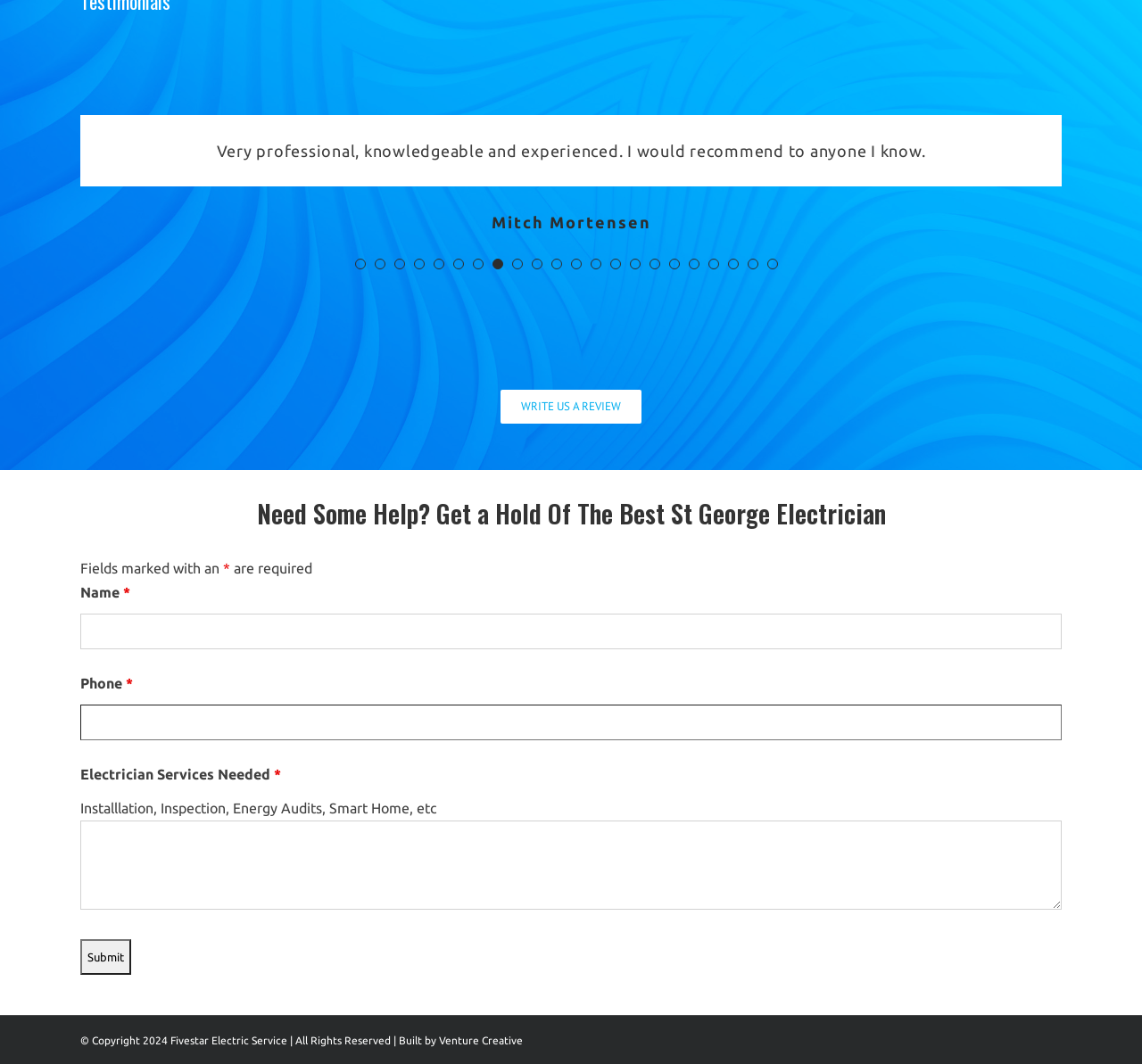Provide the bounding box coordinates for the UI element described in this sentence: "aria-describedby="nf-error-21" name="nf-field-21"". The coordinates should be four float values between 0 and 1, i.e., [left, top, right, bottom].

[0.07, 0.771, 0.93, 0.855]